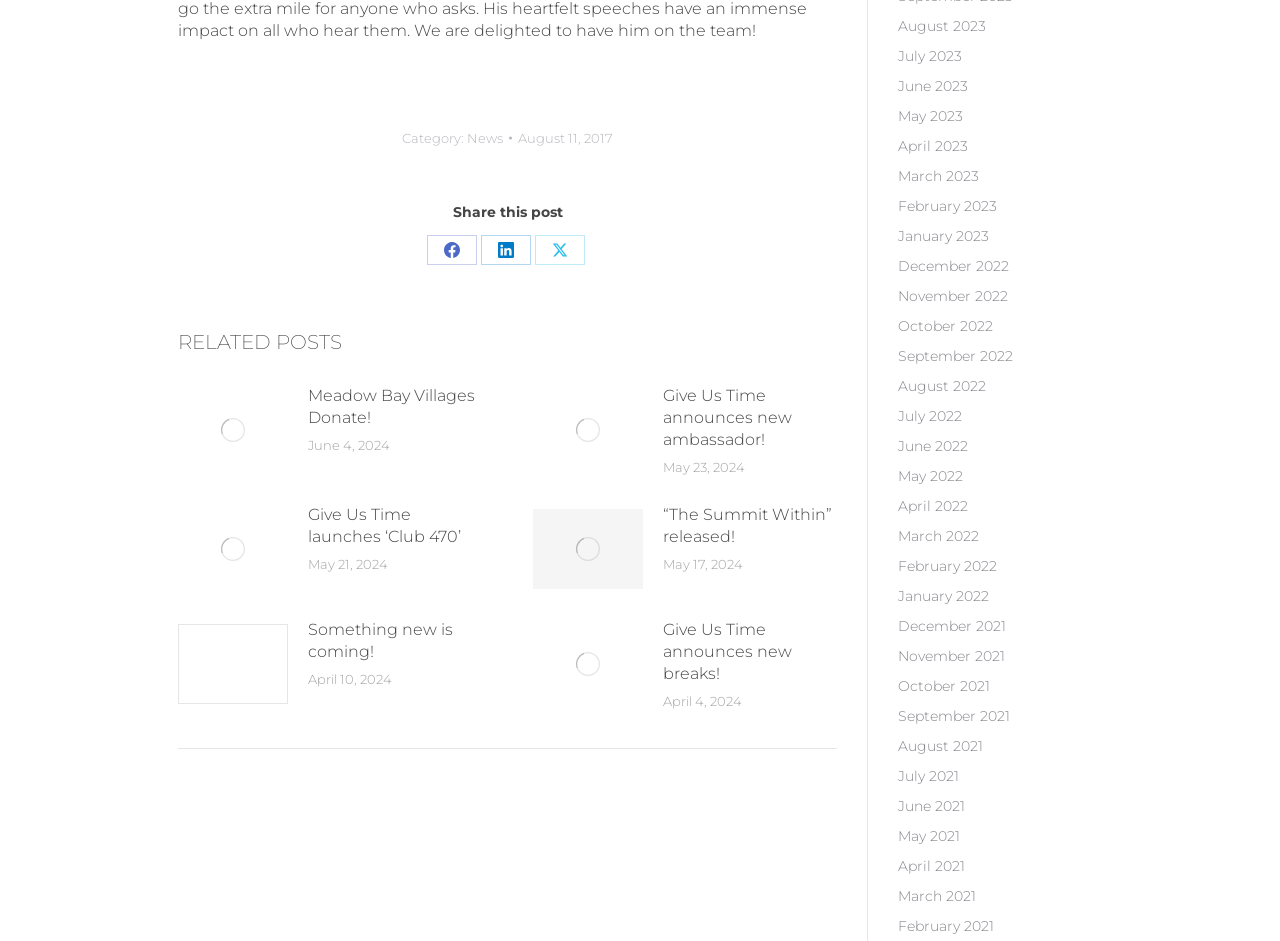Please locate the bounding box coordinates of the element that should be clicked to complete the given instruction: "View 'RELATED POSTS'".

[0.139, 0.349, 0.654, 0.377]